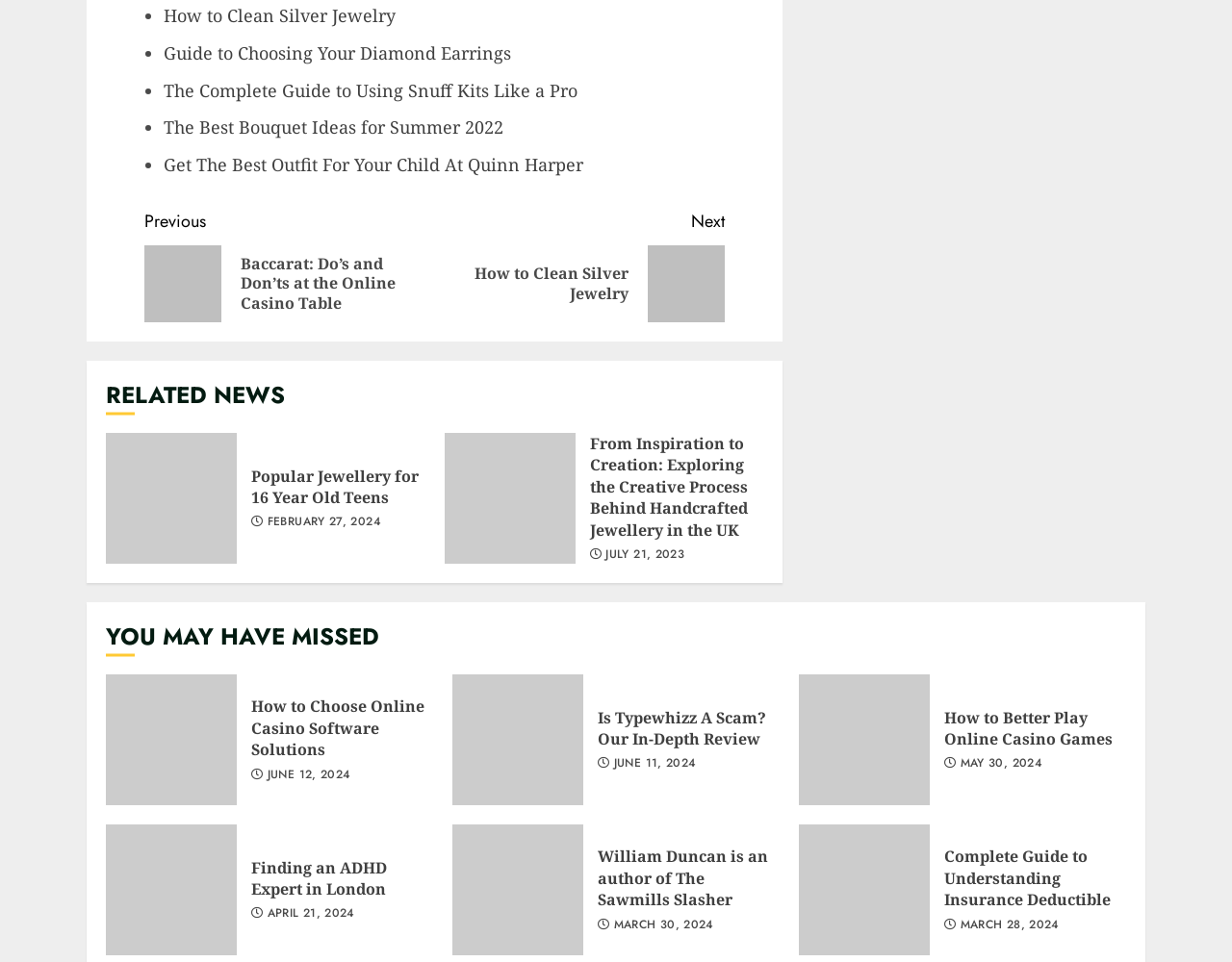Specify the bounding box coordinates of the element's area that should be clicked to execute the given instruction: "Explore 'RELATED NEWS'". The coordinates should be four float numbers between 0 and 1, i.e., [left, top, right, bottom].

[0.086, 0.395, 0.62, 0.43]